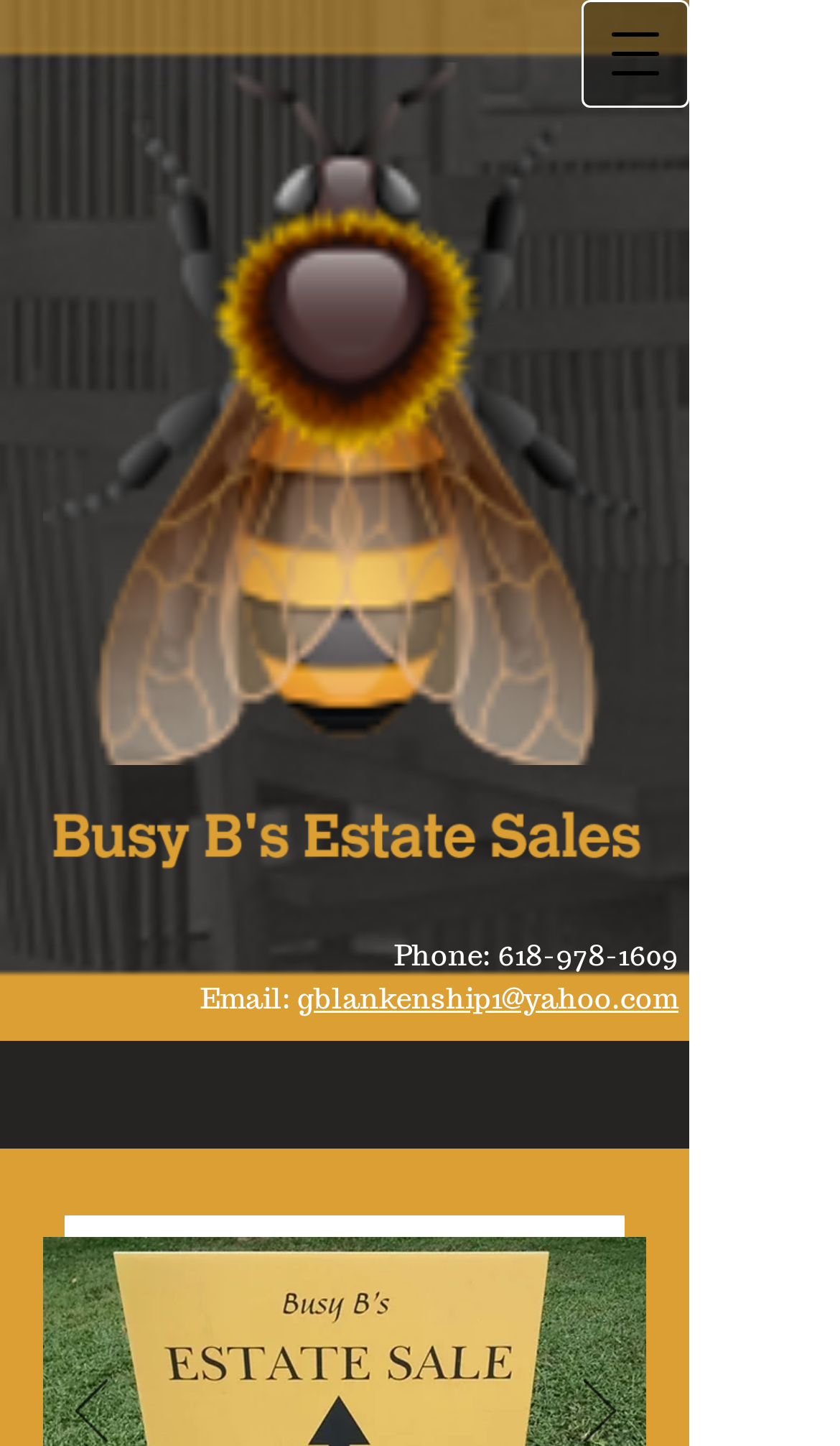What is the purpose of the button at the top right corner?
Please interpret the details in the image and answer the question thoroughly.

I found the button at the top right corner with the text 'Open navigation menu' and inferred its purpose from its text and position.